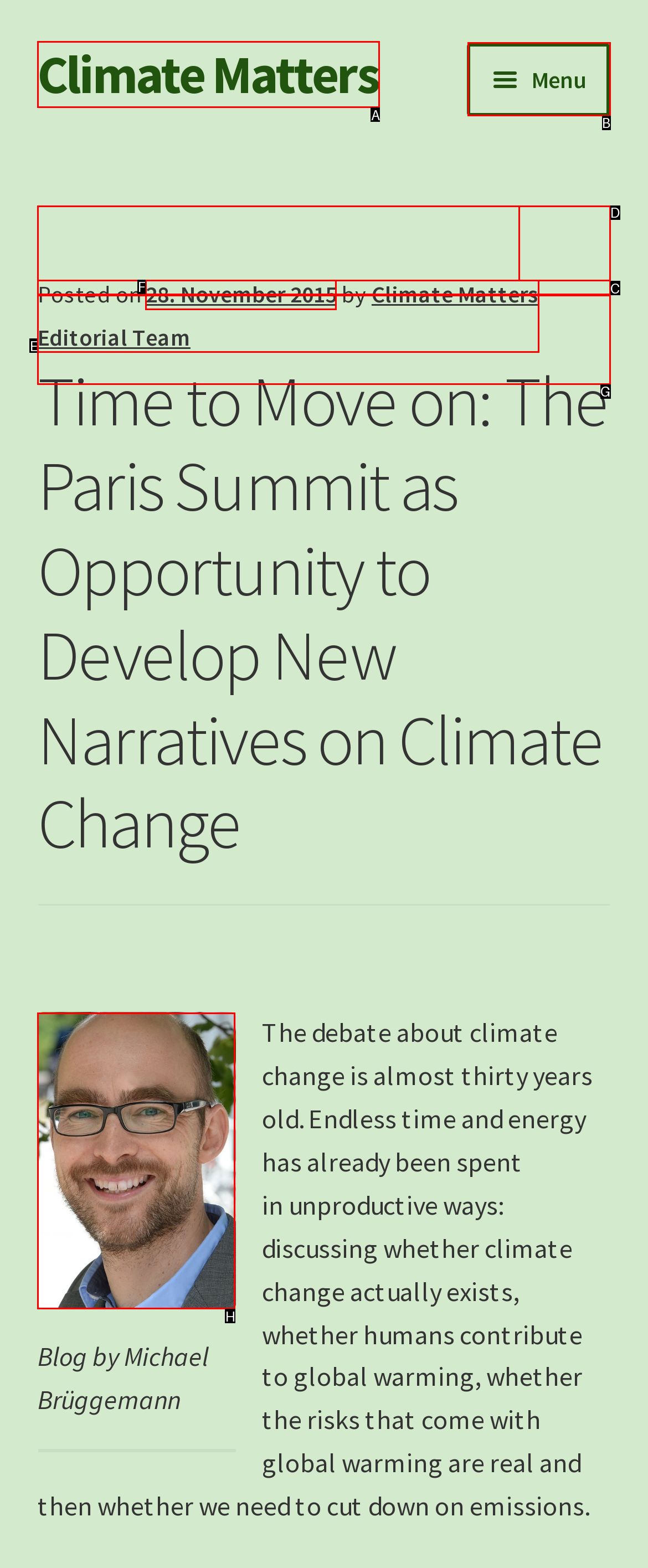Point out which HTML element you should click to fulfill the task: Click on the 'Menu' button.
Provide the option's letter from the given choices.

B